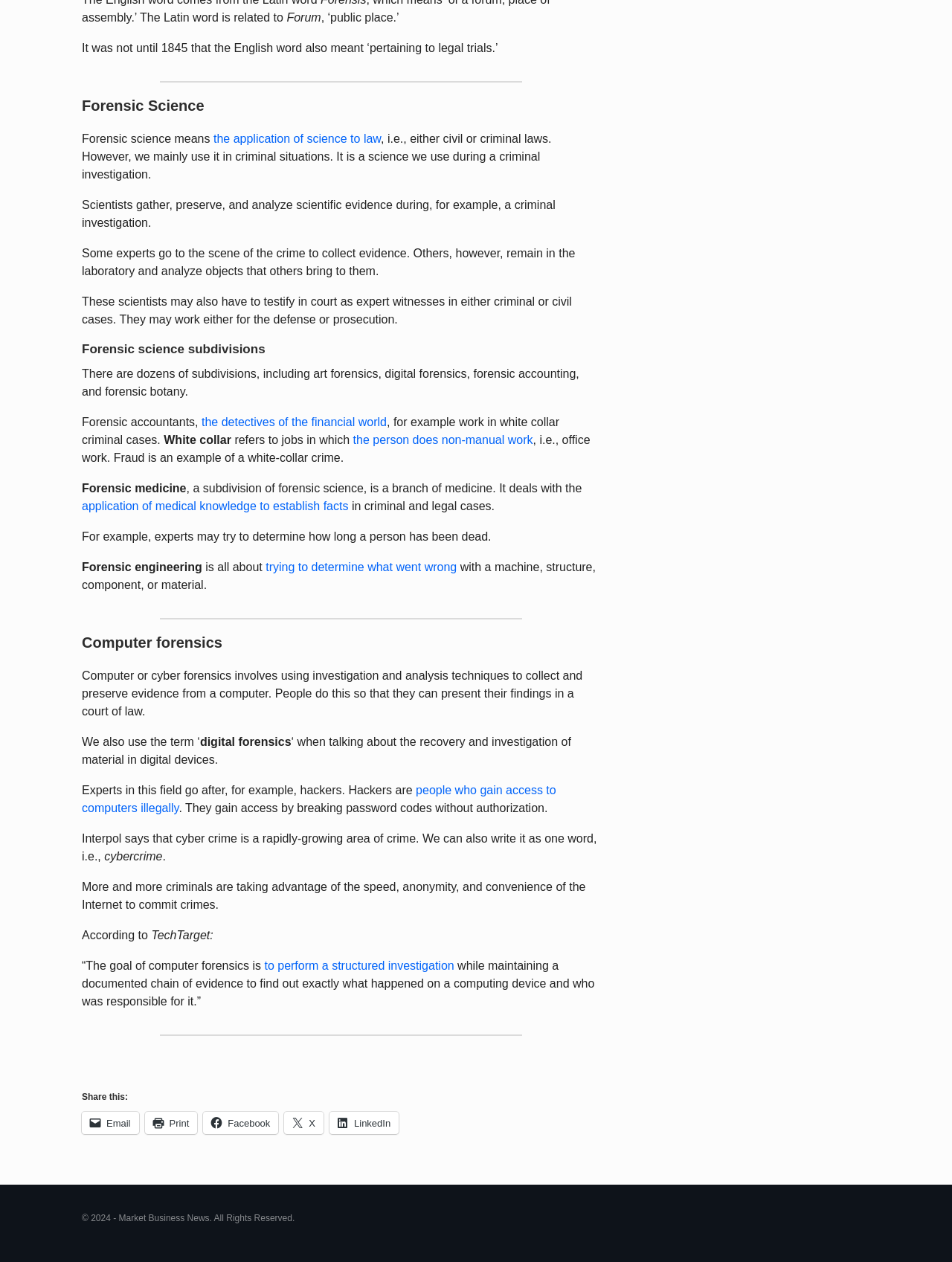Can you find the bounding box coordinates for the element to click on to achieve the instruction: "Click on 'people who gain access to computers illegally'"?

[0.086, 0.621, 0.584, 0.646]